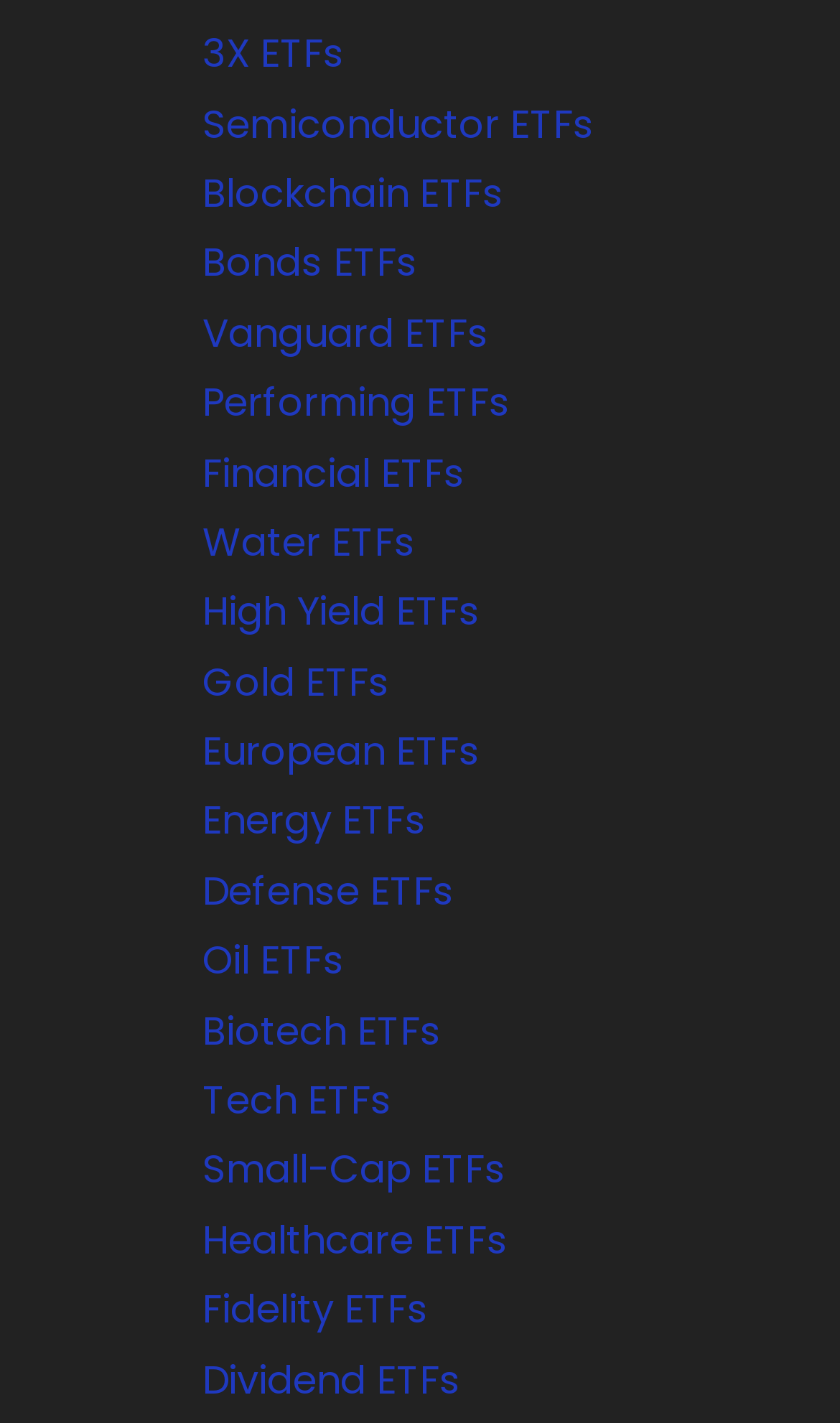Kindly determine the bounding box coordinates of the area that needs to be clicked to fulfill this instruction: "Learn about Vanguard ETFs".

[0.241, 0.215, 0.582, 0.252]